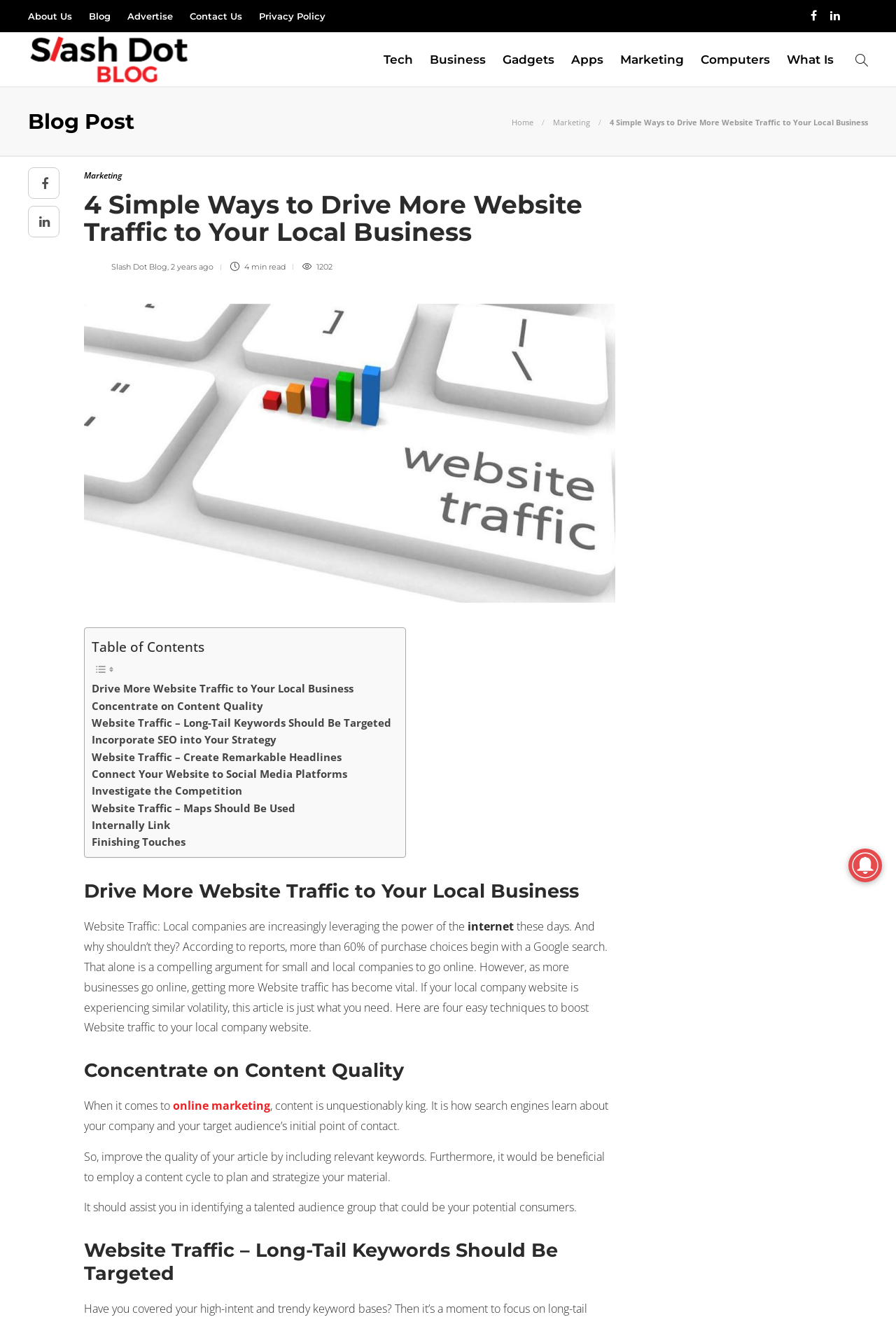Answer the question with a single word or phrase: 
What is the importance of content quality in online marketing?

It is king